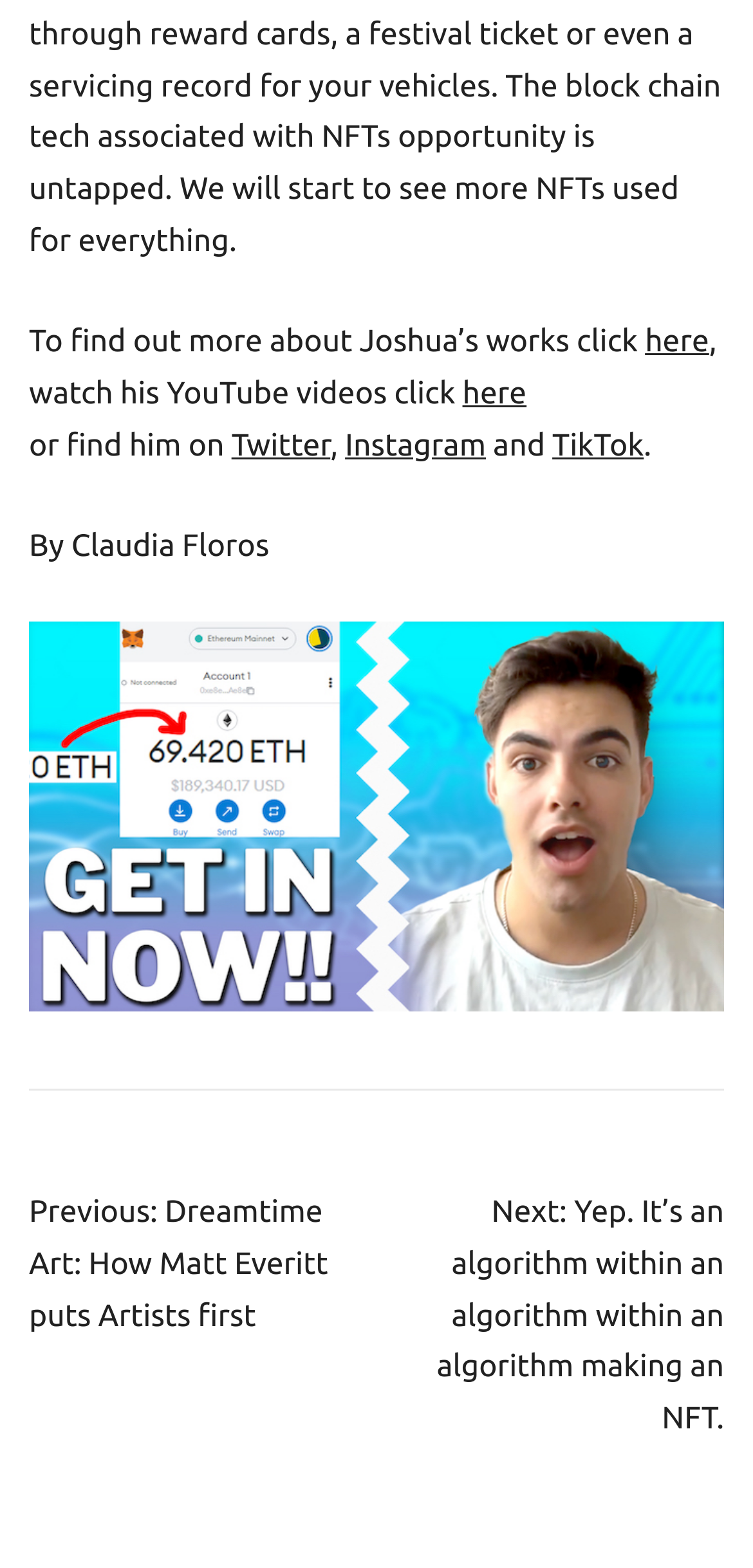Given the description of the UI element: "here", predict the bounding box coordinates in the form of [left, top, right, bottom], with each value being a float between 0 and 1.

[0.857, 0.207, 0.942, 0.229]